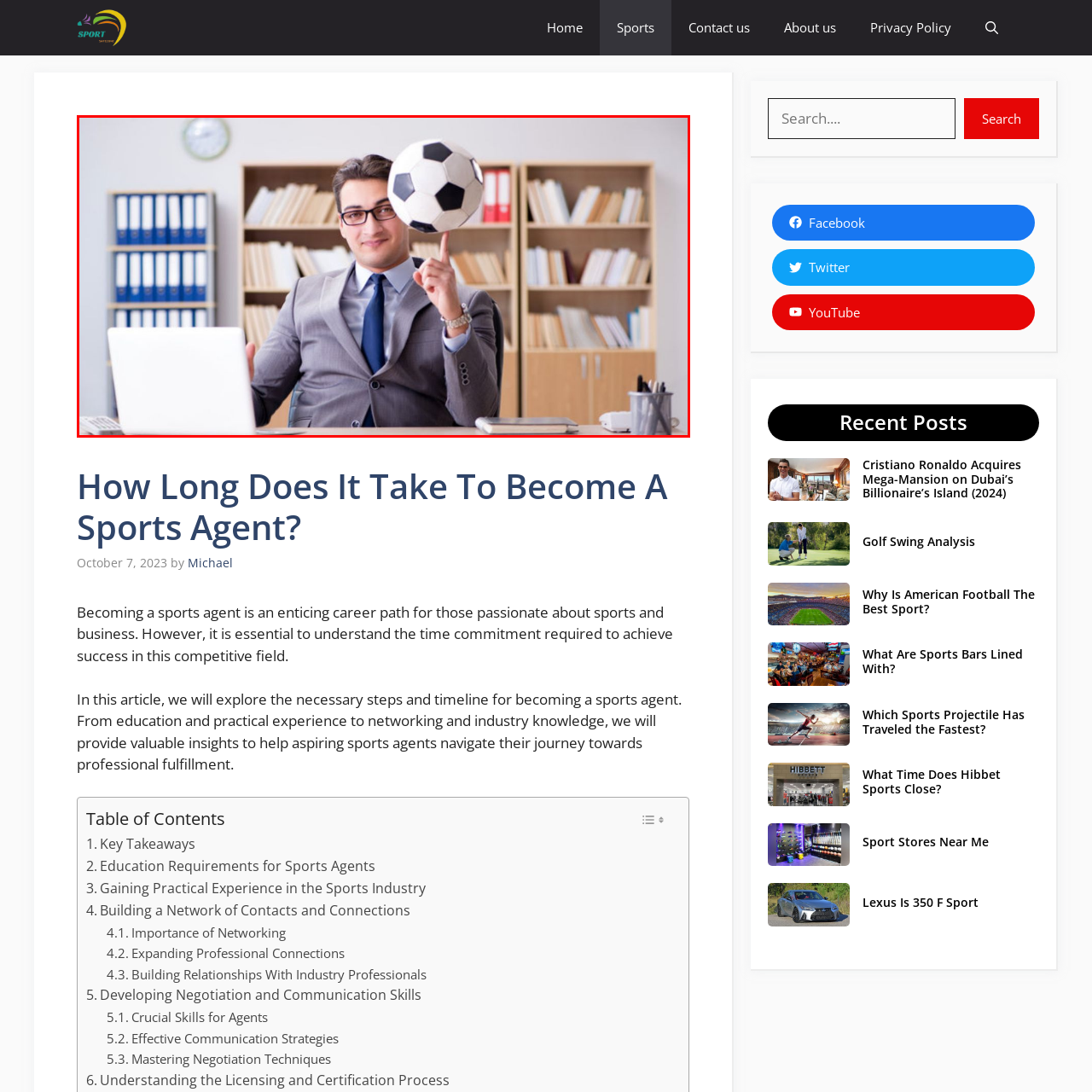Provide a thorough description of the scene captured within the red rectangle.

In a modern office setting, a young professional exudes confidence as he balances a soccer ball on his finger. Dressed in a sharp grey suit with a blue tie, he smiles playfully at the camera, embodying a perfect blend of sports passion and business acumen. Behind him, shelves lined with books suggest an environment rich in knowledge, while a laptop and a tidy desk emphasize his professional commitments. This image captures the dynamic lifestyle of a sports agent, highlighting how expertise in business can converge with a love for sports.